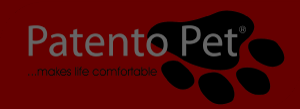Offer an in-depth caption for the image.

The image showcases the logo of PatentoPet, featuring the brand name prominently displayed in a modern, sleek font. The text "Patento Pet®" is in a light gray color, elegantly contrasted against a striking red background, while a stylized dark paw print is visible, adding a playful touch to the design. Beneath the brand name, the tagline "...makes life comfortable" emphasizes the company's commitment to creating products that enhance the quality of life for pets and their owners. This logo serves as a visual representation of the brand's identity and mission in the pet care industry.